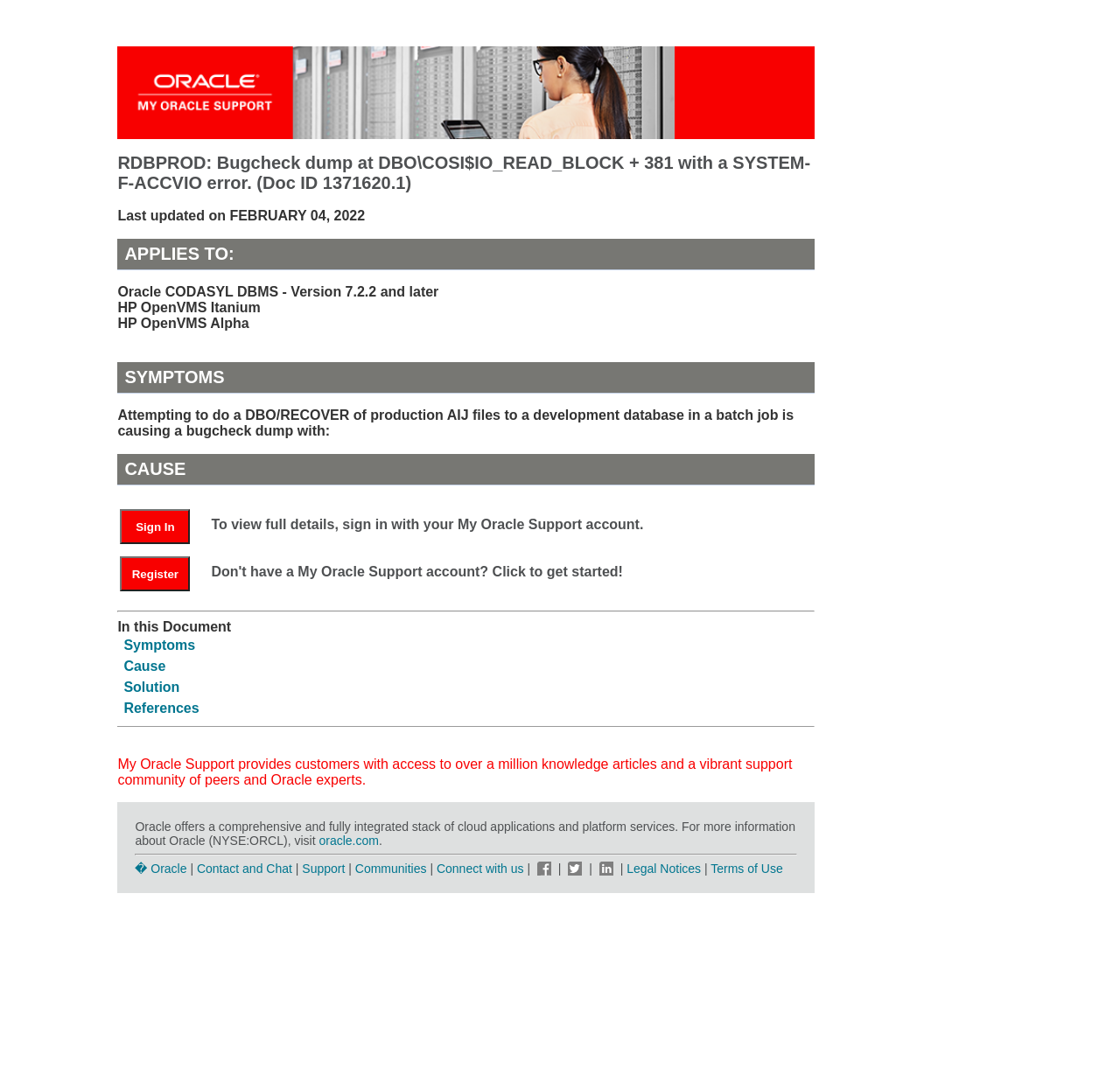Give a concise answer using one word or a phrase to the following question:
What is the name of the Oracle support banner?

My Oracle Support Banner